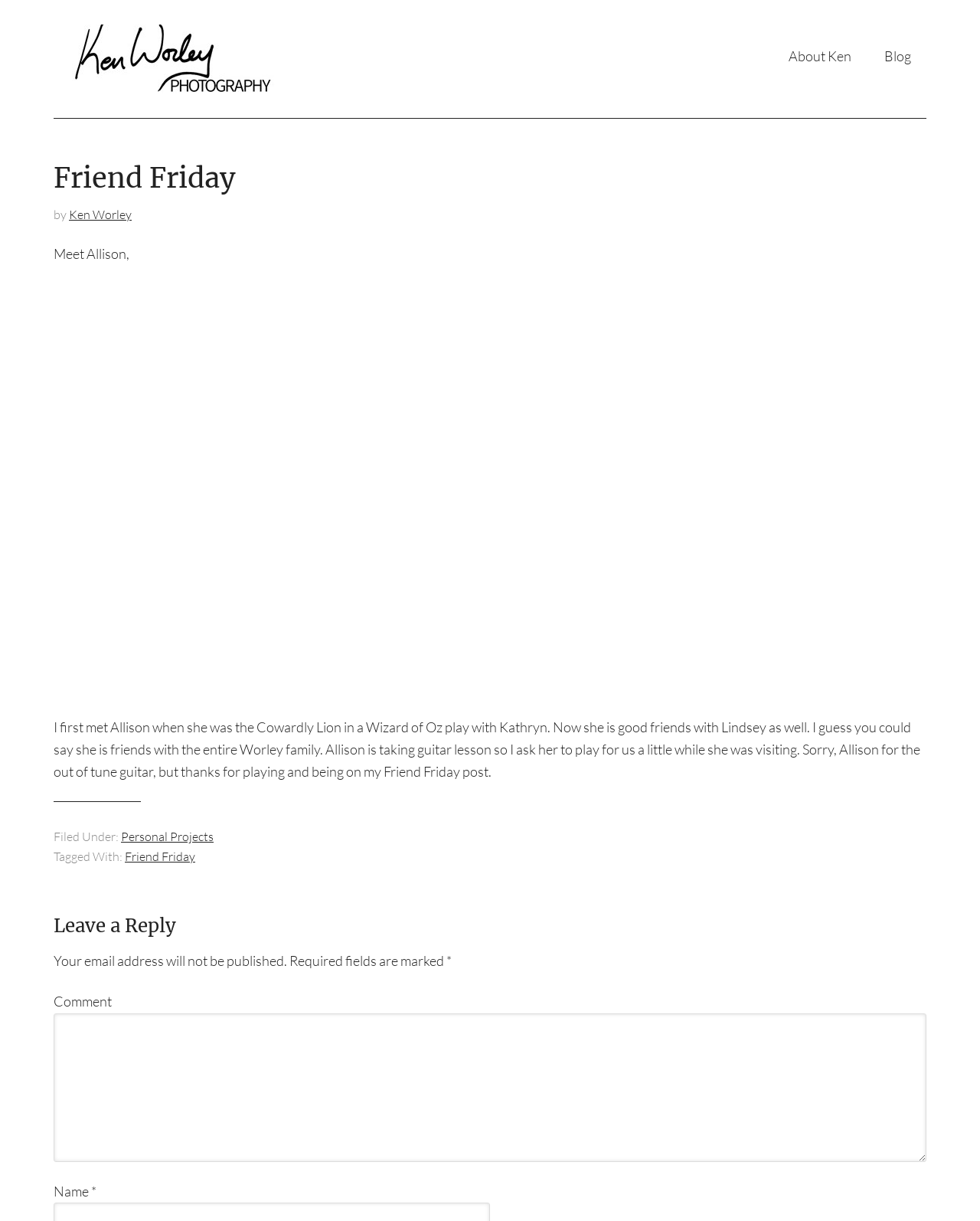What is Allison learning to play?
Look at the image and provide a detailed response to the question.

The article mentions that Allison is taking guitar lessons and even played a little while visiting, so it can be inferred that she is learning to play the guitar.